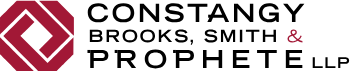What type of law does the firm possibly focus on?
Based on the image, please offer an in-depth response to the question.

The context of the accompanying content discussing relief for unemployed H-1B workers in Massachusetts suggests that the firm possibly focuses on labor and employment law.